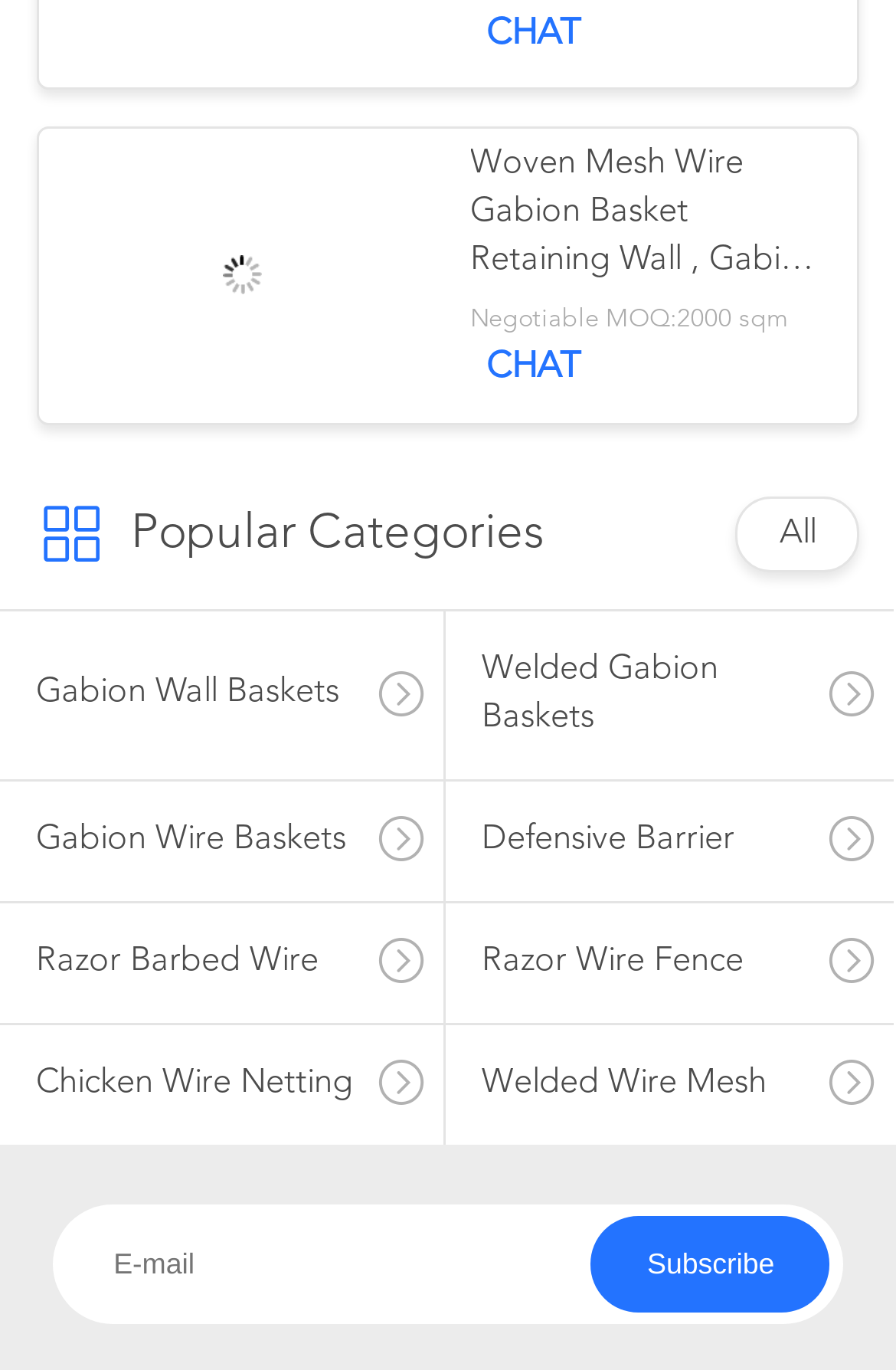How many images are on the page?
Give a single word or phrase as your answer by examining the image.

1